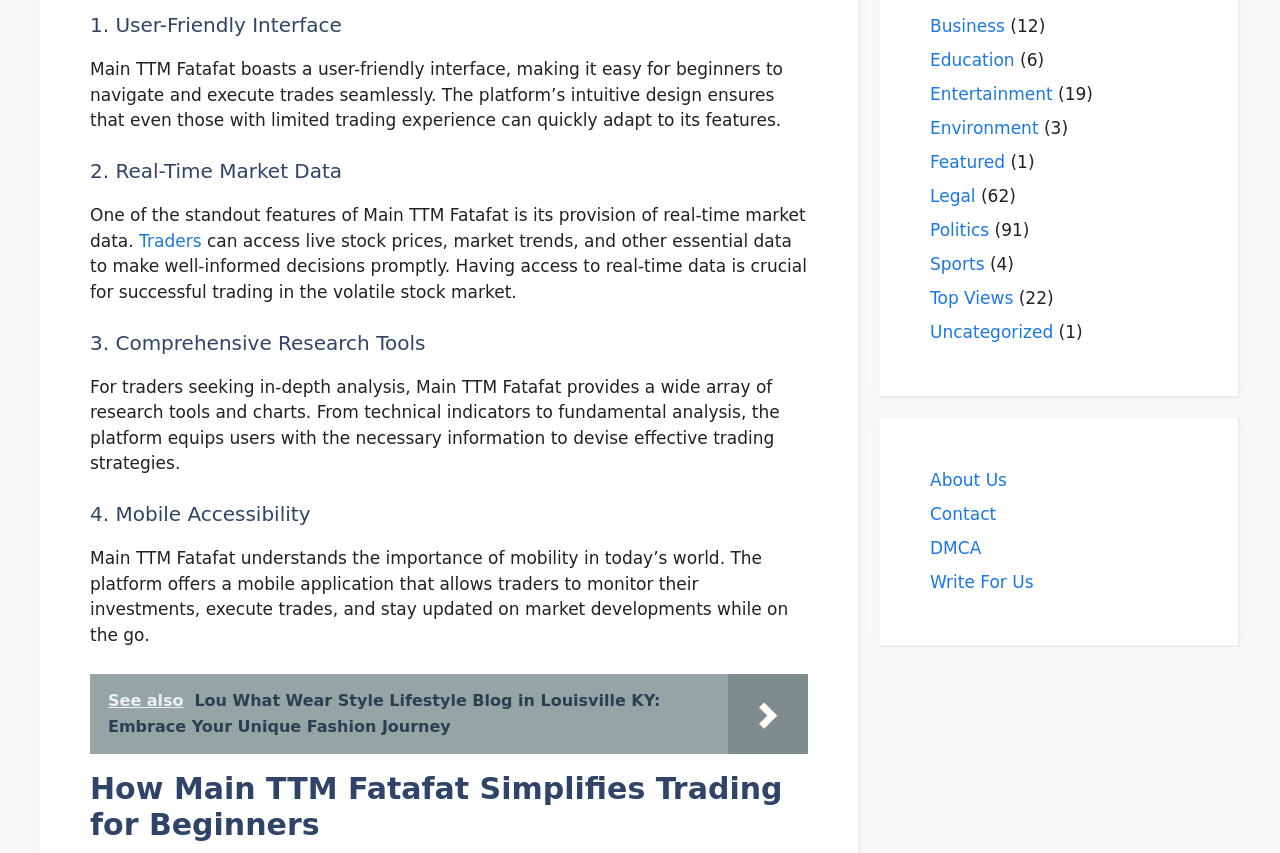Kindly respond to the following question with a single word or a brief phrase: 
What type of data does Main TTM Fatafat provide to traders?

Real-Time Market Data